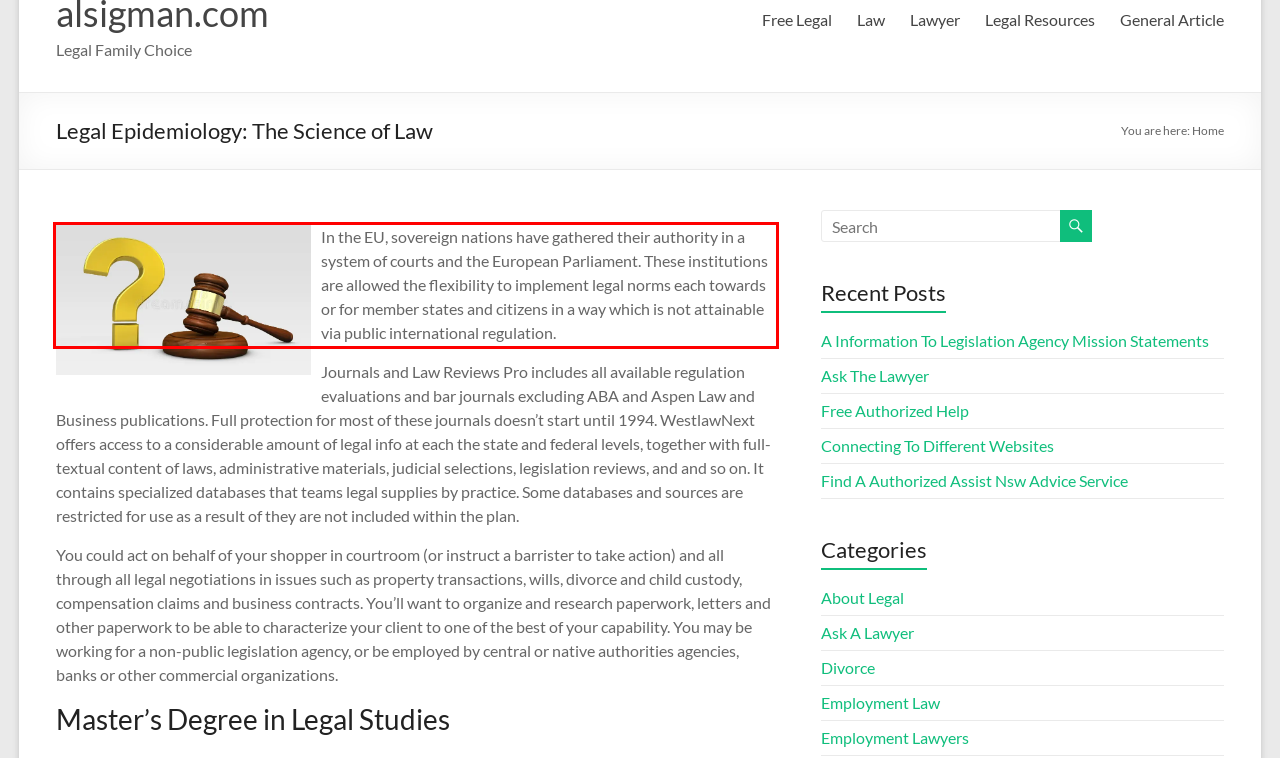Please use OCR to extract the text content from the red bounding box in the provided webpage screenshot.

In the EU, sovereign nations have gathered their authority in a system of courts and the European Parliament. These institutions are allowed the flexibility to implement legal norms each towards or for member states and citizens in a way which is not attainable via public international regulation.